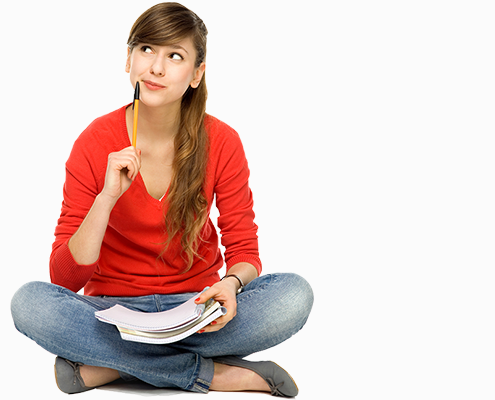Offer an in-depth caption that covers the entire scene depicted in the image.

The image features a student seated on the floor, dressed in a bright red sweater and casual blue jeans. She is engaged in thoughtful contemplation, holding a pencil to her chin as she looks upward, suggesting she's pondering an idea or solution. In her lap, she has a stack of papers or notes, indicating she might be working on an assignment or preparing for her studies. The background is plain white, which emphasizes her expression and the mood of curiosity and reflection. This imagery aligns well with the theme of academic writing services, as it captures a moment of critical thinking, creativity, and the pursuit of knowledge.